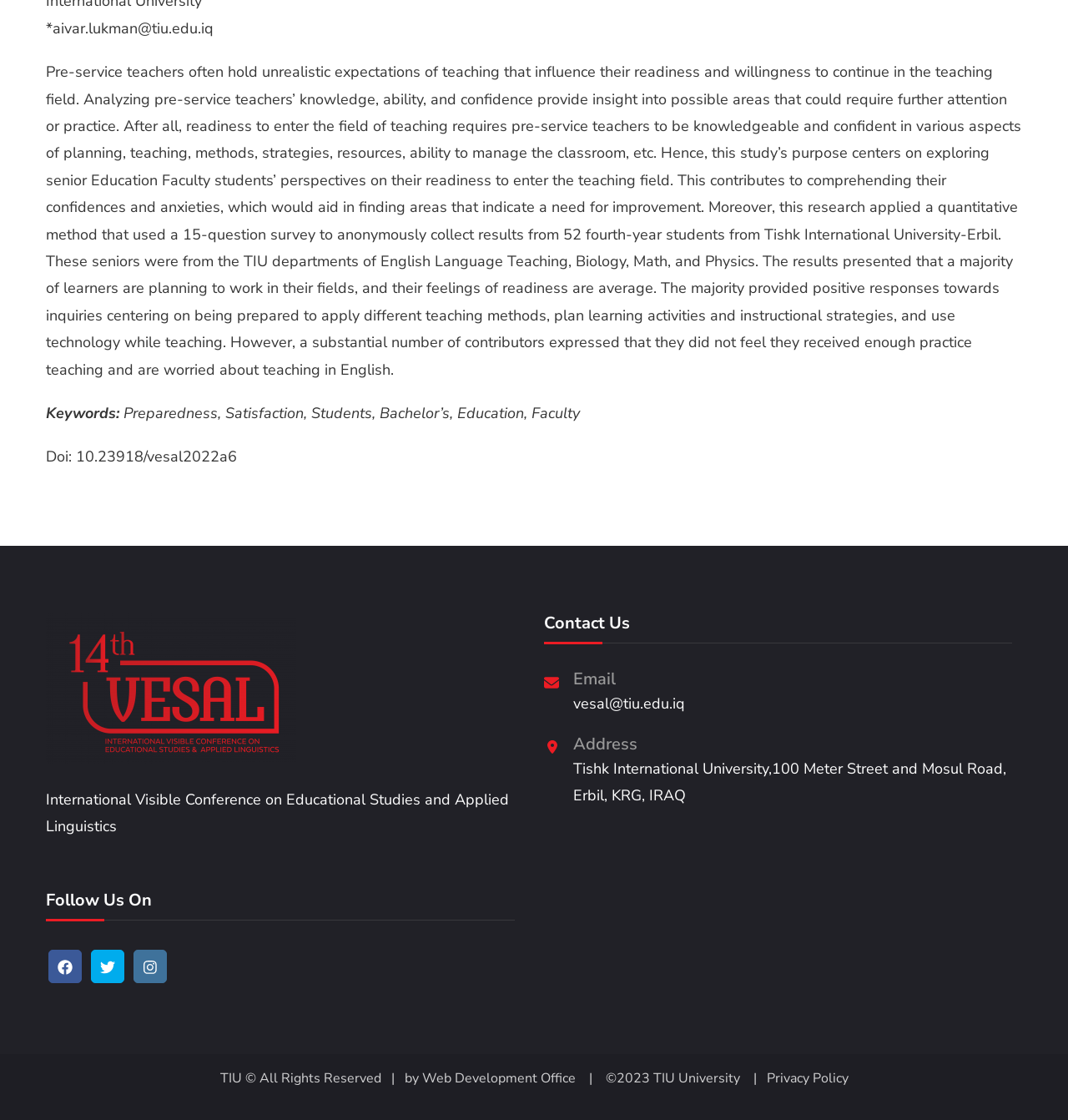For the element described, predict the bounding box coordinates as (top-left x, top-left y, bottom-right x, bottom-right y). All values should be between 0 and 1. Element description: Entertainment

None